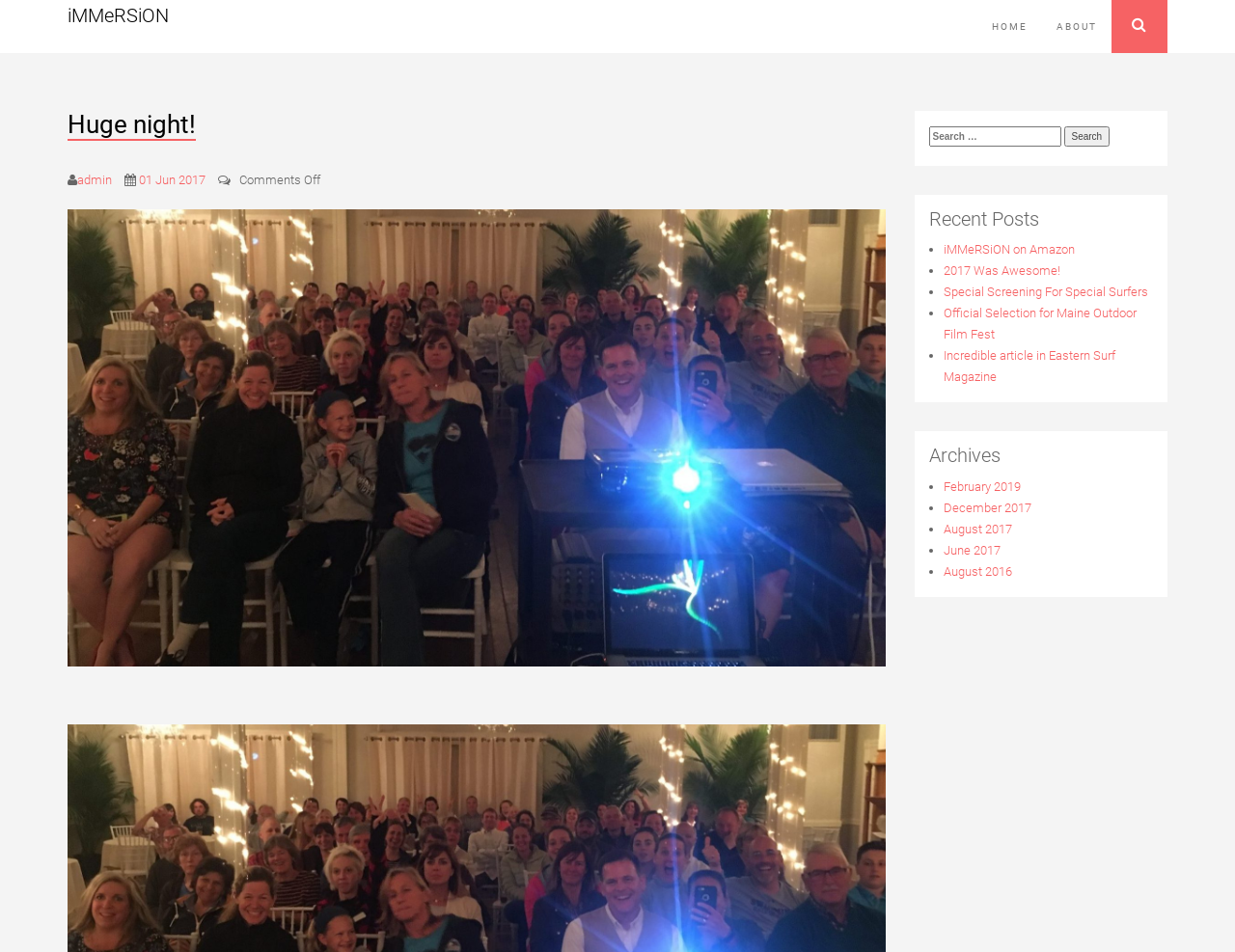Please identify the bounding box coordinates of the clickable area that will fulfill the following instruction: "Check archives". The coordinates should be in the format of four float numbers between 0 and 1, i.e., [left, top, right, bottom].

[0.752, 0.469, 0.934, 0.49]